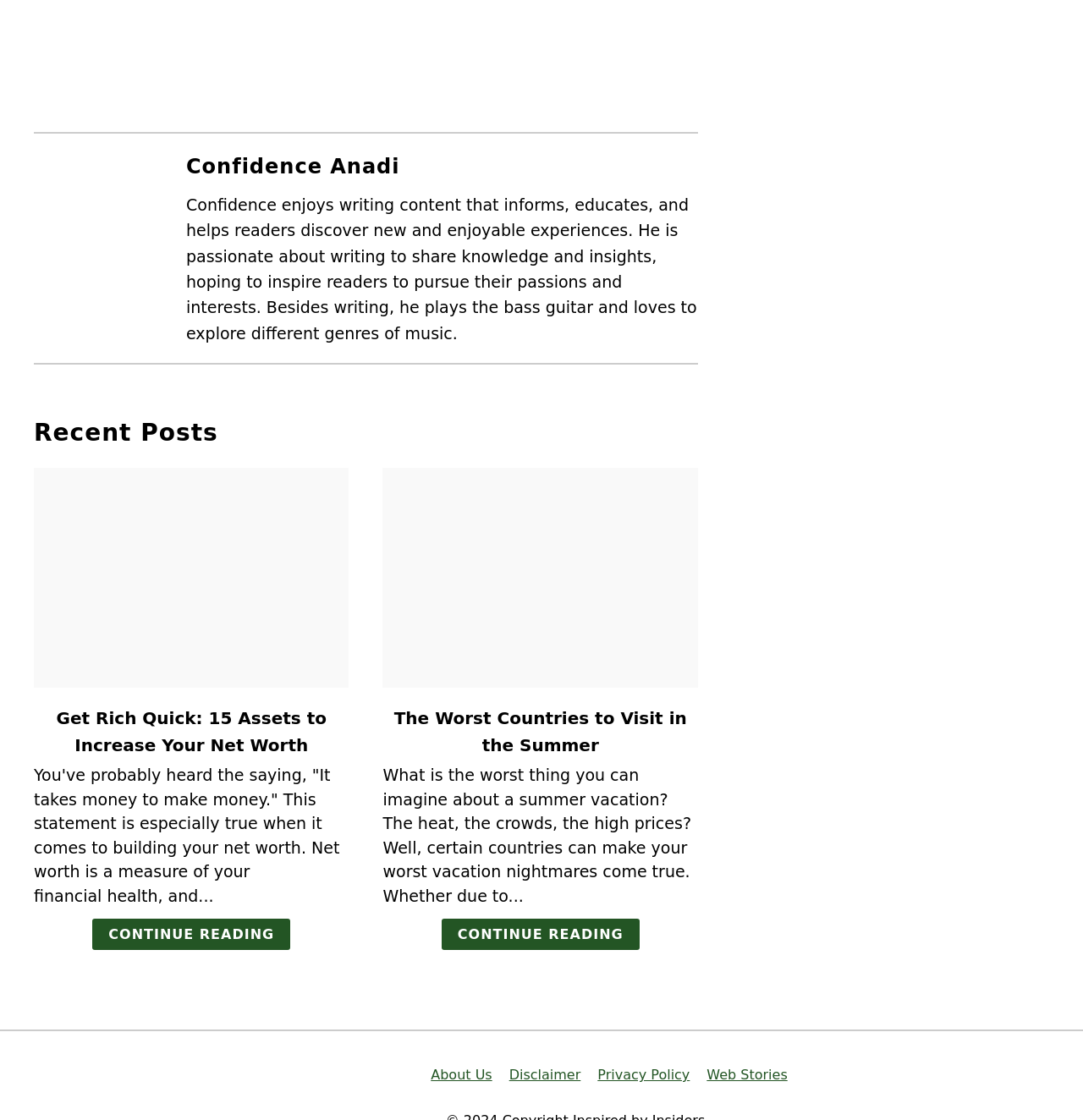Please provide a comprehensive answer to the question based on the screenshot: How many articles are listed on the webpage?

The number of articles listed on the webpage can be determined by counting the article elements within the LayoutTable element. There are two article elements, each containing a link to an article and a summary of the article. These elements are located side by side, suggesting that they are two separate articles.